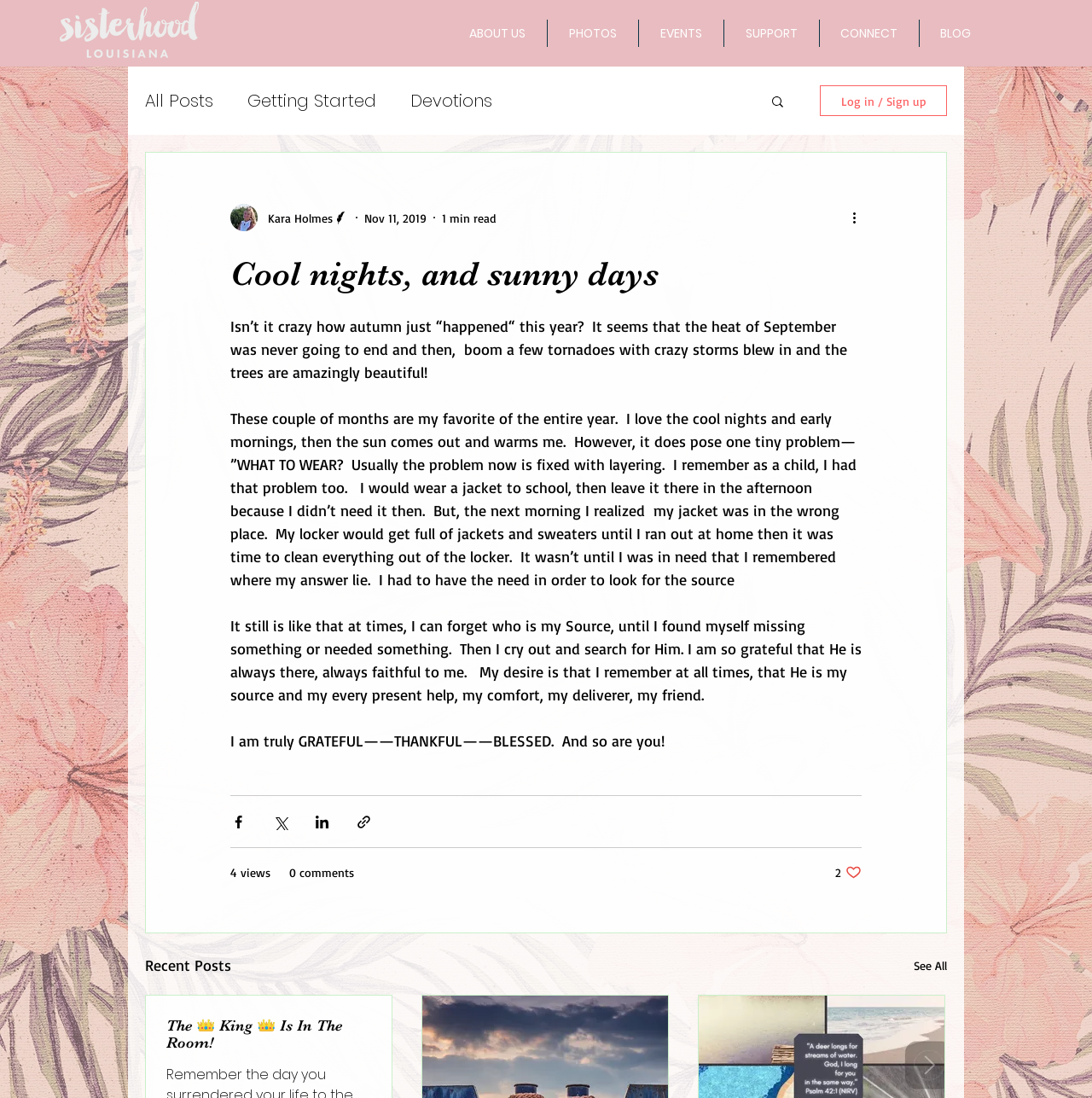Identify the bounding box coordinates of the part that should be clicked to carry out this instruction: "Log in or sign up".

[0.751, 0.078, 0.867, 0.106]